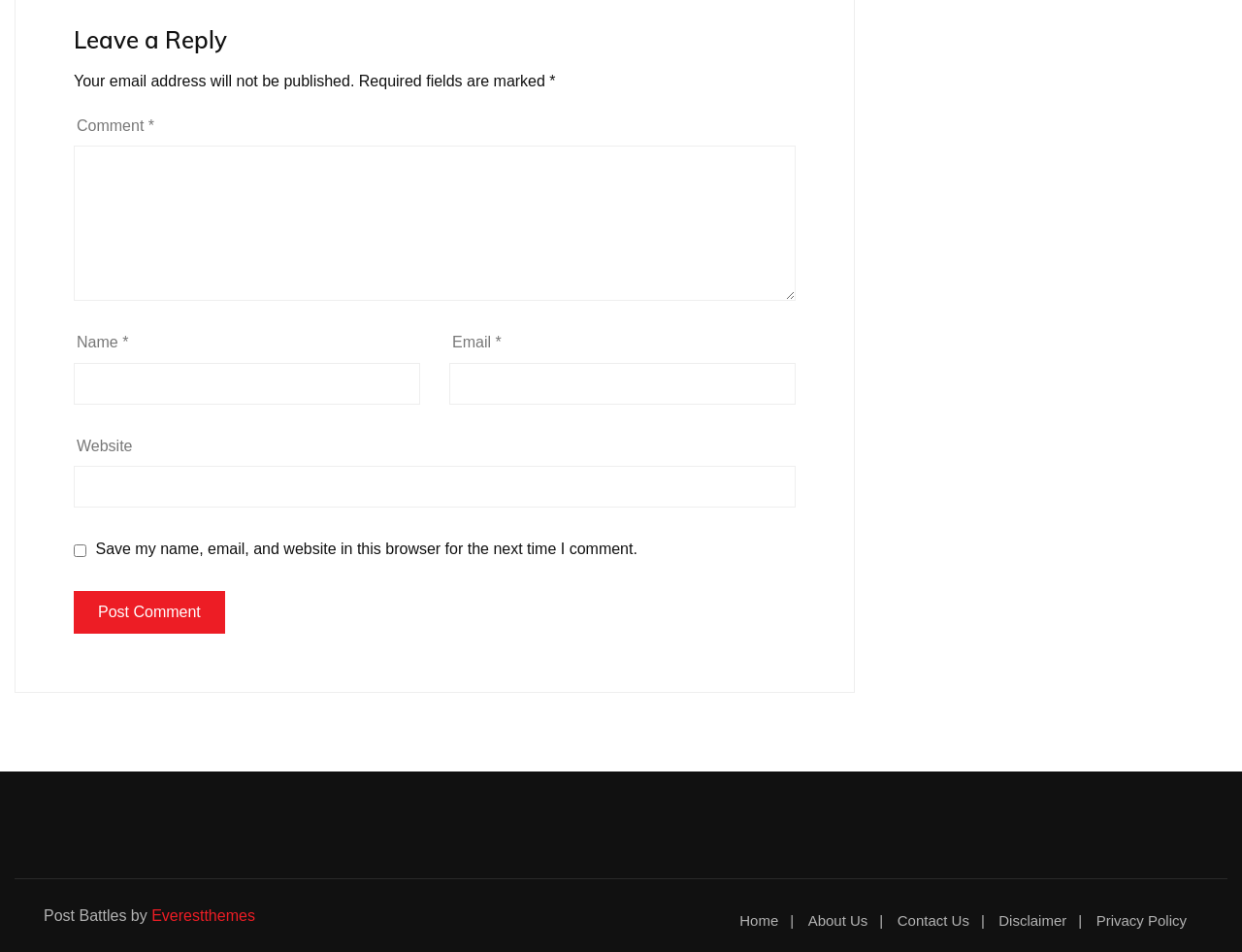Pinpoint the bounding box coordinates of the clickable element needed to complete the instruction: "Enter your name". The coordinates should be provided as four float numbers between 0 and 1: [left, top, right, bottom].

[0.059, 0.381, 0.338, 0.425]